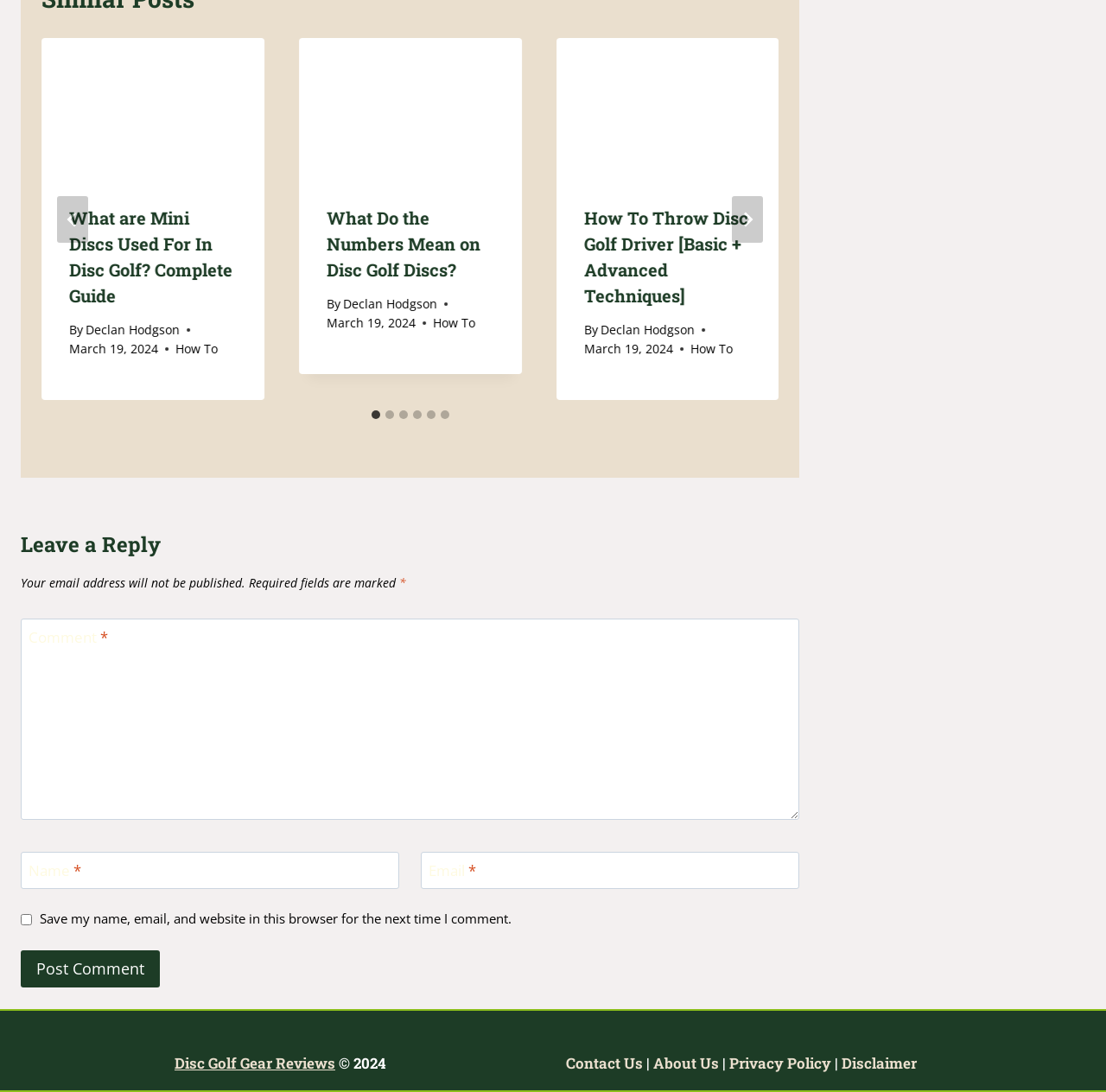Respond with a single word or phrase to the following question: What is the purpose of the 'Post Comment' button?

To submit a comment